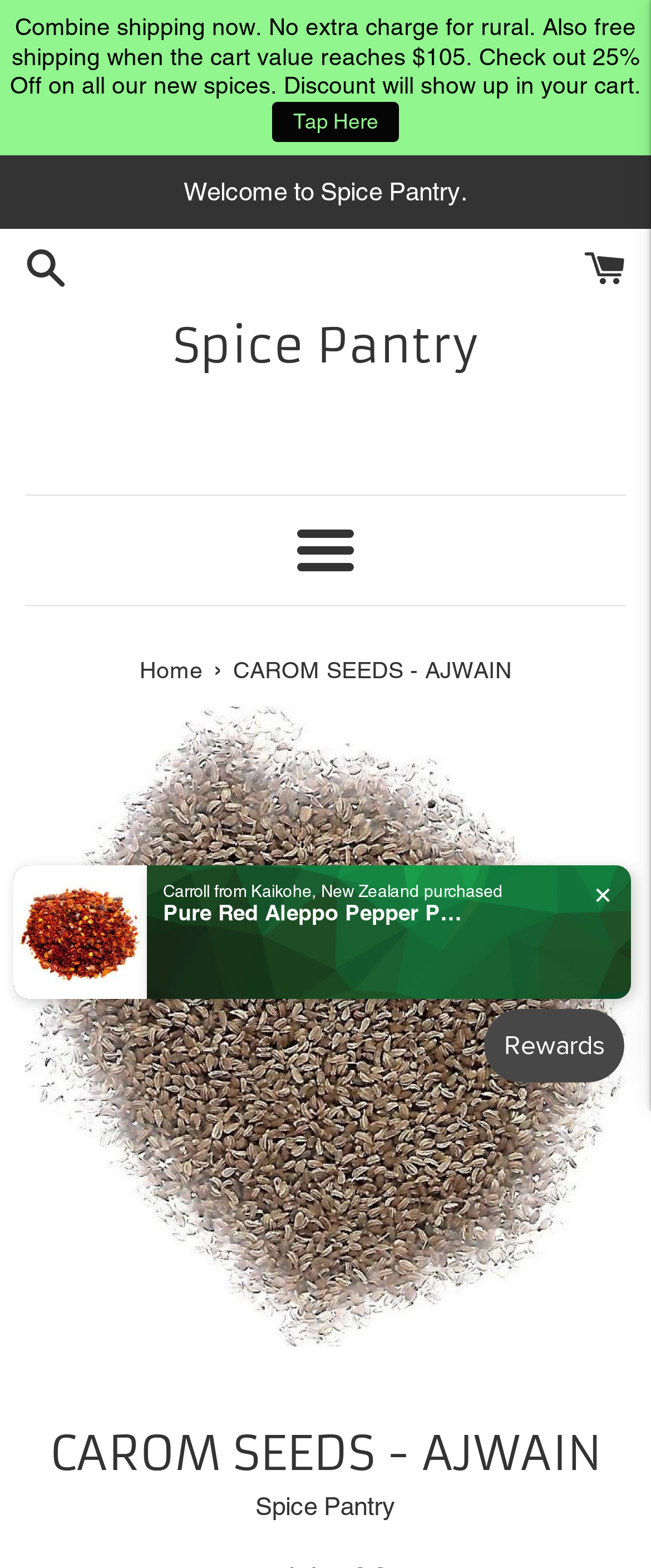Given the following UI element description: "Menu", find the bounding box coordinates in the webpage screenshot.

[0.457, 0.337, 0.543, 0.364]